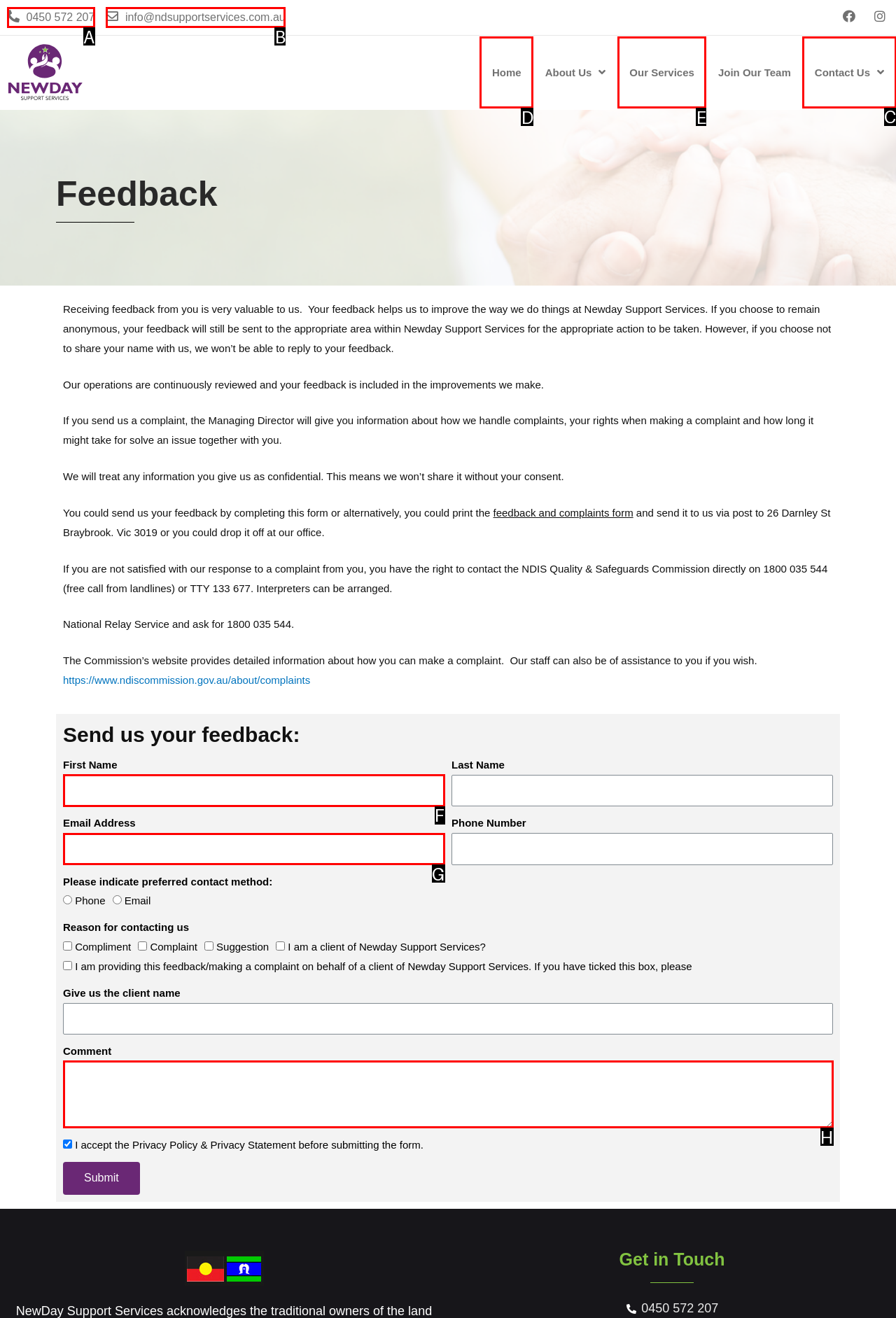Tell me which letter I should select to achieve the following goal: Click the 'Contact Us' link
Answer with the corresponding letter from the provided options directly.

C